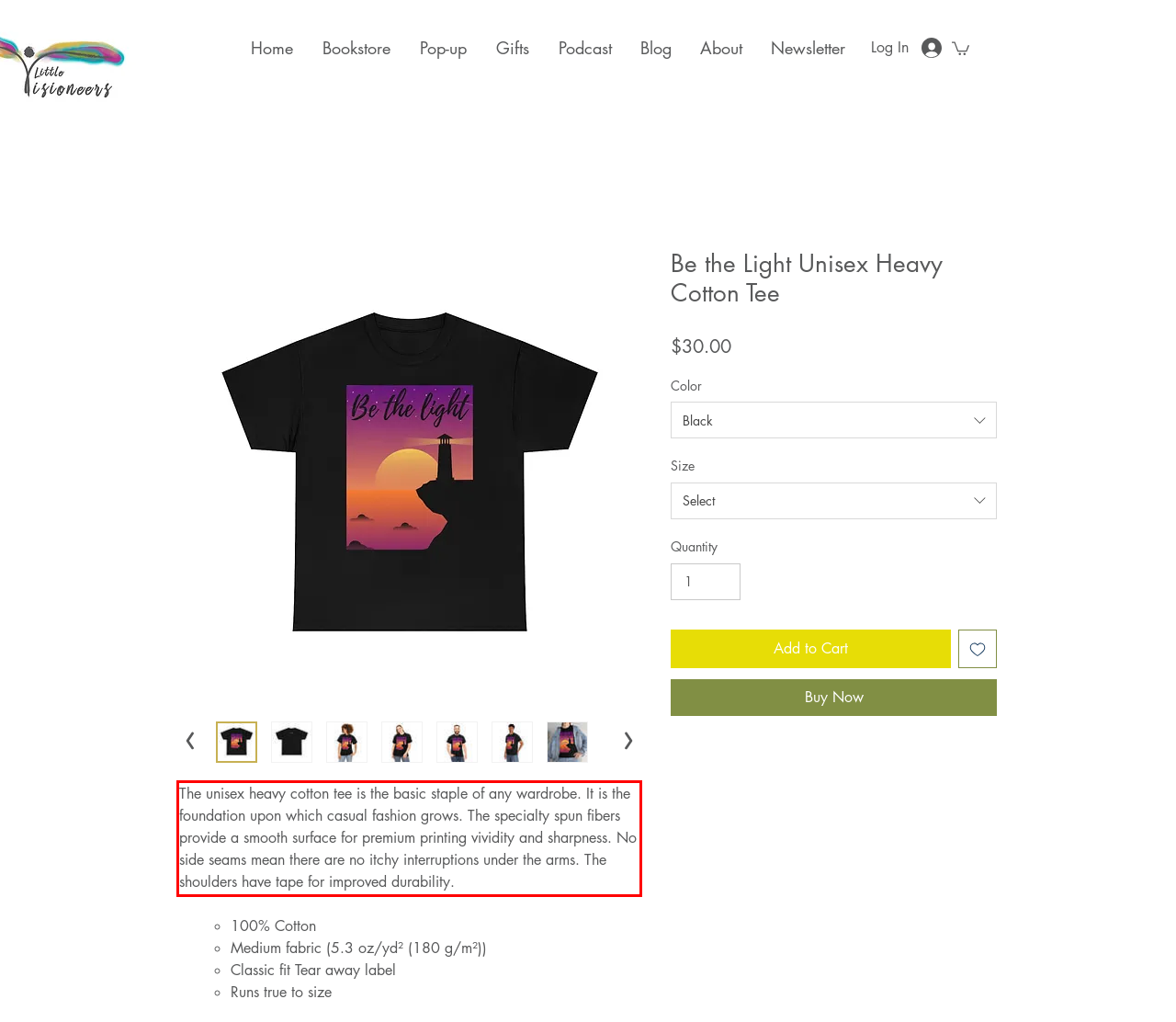Identify and extract the text within the red rectangle in the screenshot of the webpage.

The unisex heavy cotton tee is the basic staple of any wardrobe. It is the foundation upon which casual fashion grows. The specialty spun fibers provide a smooth surface for premium printing vividity and sharpness. No side seams mean there are no itchy interruptions under the arms. The shoulders have tape for improved durability.